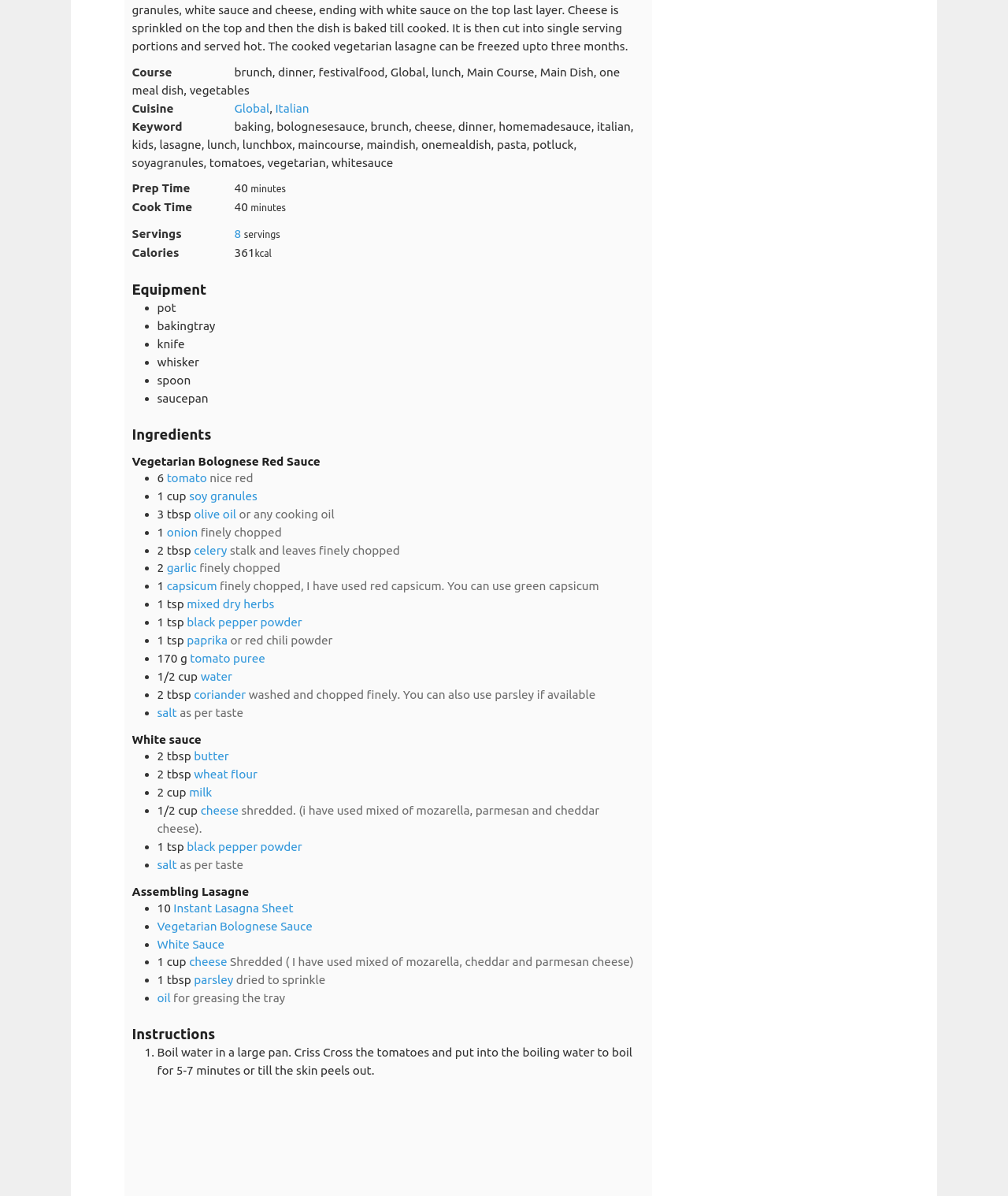Identify the bounding box coordinates for the element that needs to be clicked to fulfill this instruction: "Click the 'olive oil' link". Provide the coordinates in the format of four float numbers between 0 and 1: [left, top, right, bottom].

[0.192, 0.424, 0.234, 0.435]